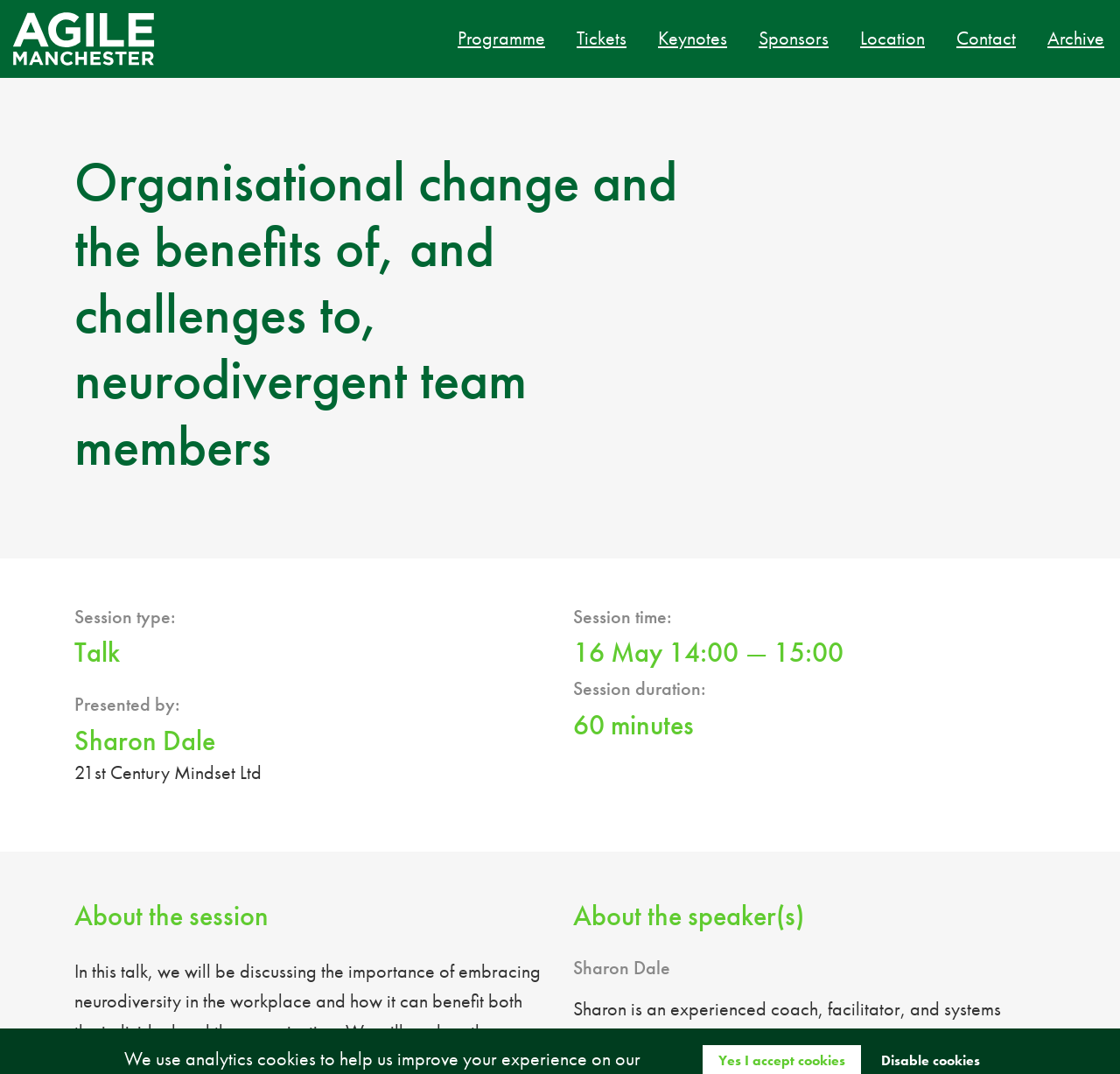Elaborate on the different components and information displayed on the webpage.

This webpage is about a talk on "Organisational change and the benefits of, and challenges to, neurodivergent team members" at Agile Manchester. At the top left corner, there is a link to "Skip to main content". Below it, there is a navigation menu with links to "Agile Manchester", "Programme", "Tickets", "Keynotes", "Sponsors", "Location", "Contact", and "Archive". The "Agile Manchester" link has an accompanying image.

The main content of the webpage is divided into two columns. On the left, there is a section with headings that provide details about the talk, including the title, session type, presenter, and session time. The presenter's name, Sharon Dale, is mentioned, along with her company, 21st Century Mindset Ltd.

On the right, there is another section with headings that provide additional information about the session, including the session duration and a brief description of the talk. Below this, there is a section about the speaker, also titled "Sharon Dale".